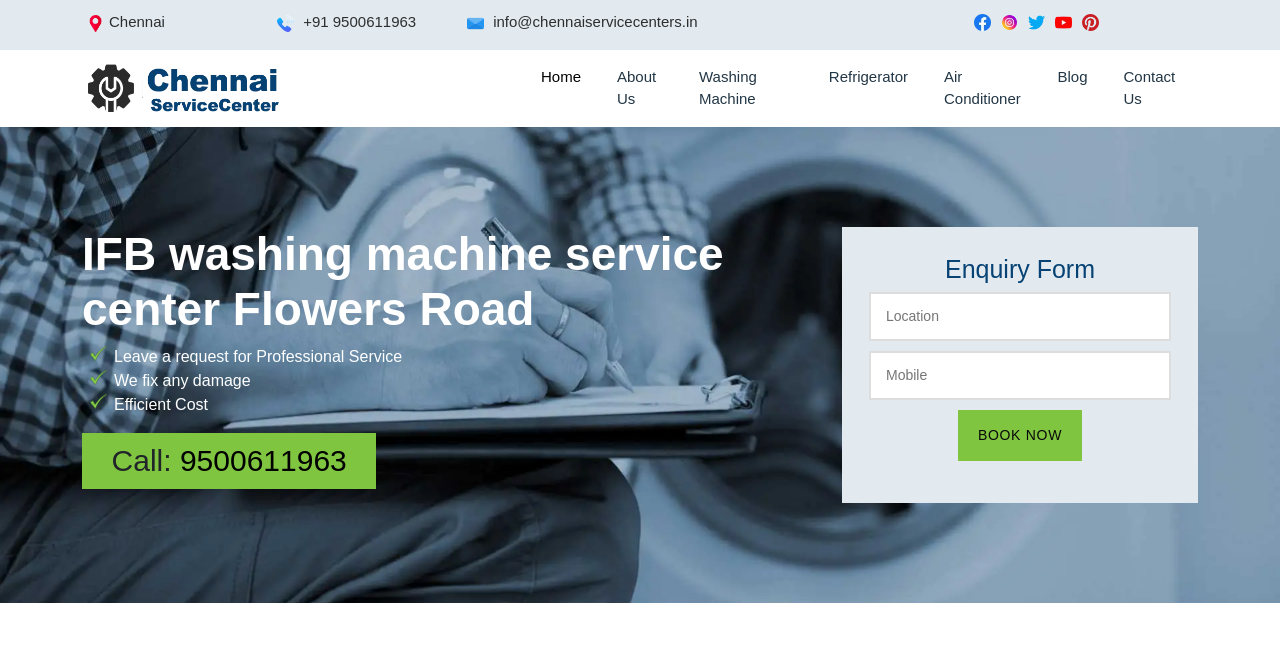Give a short answer to this question using one word or a phrase:
What is the benefit of using the service center's services?

Efficient cost